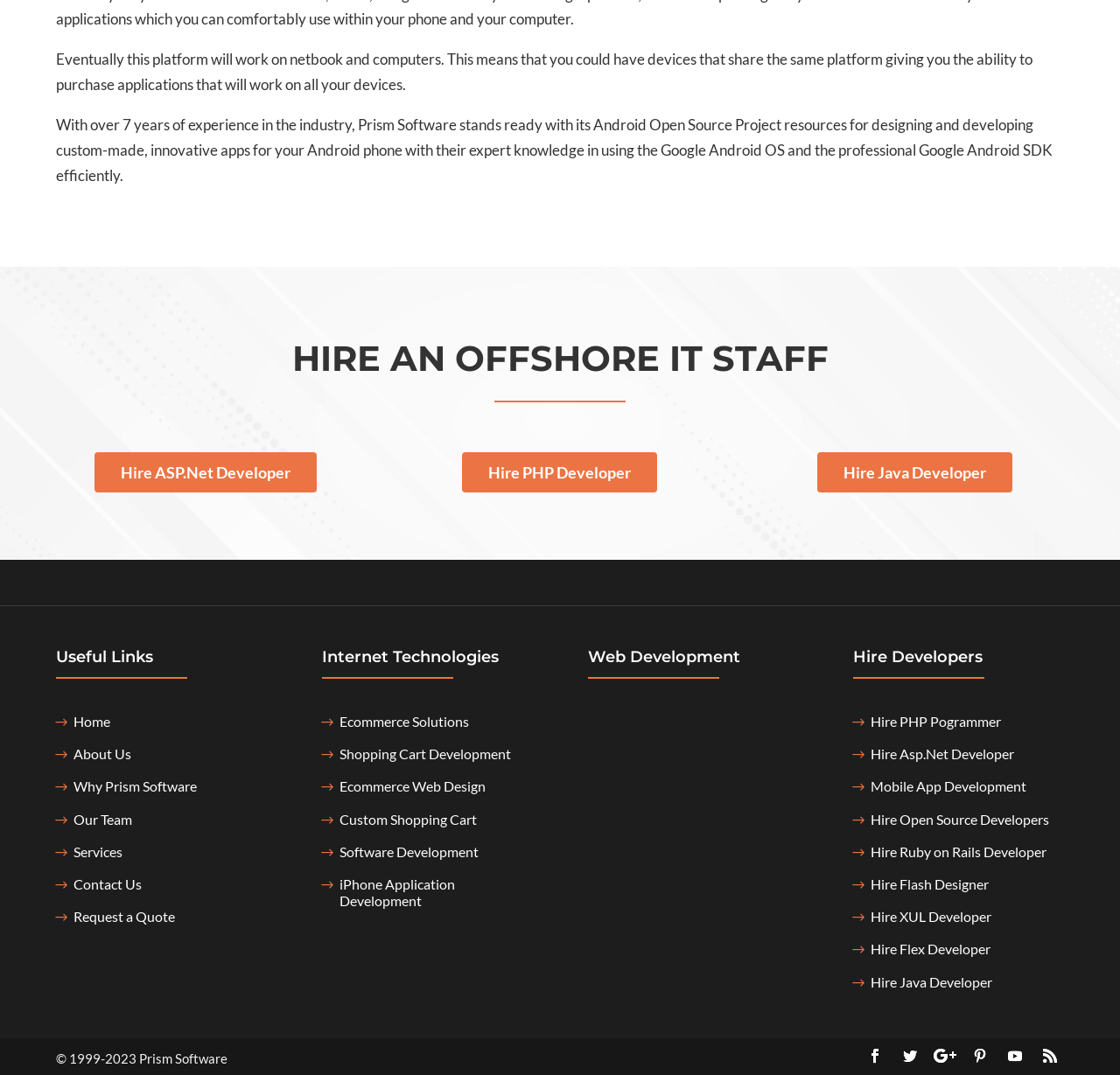What is the purpose of the 'Hire an Offshore IT Staff' section?
Please give a detailed and thorough answer to the question, covering all relevant points.

The 'Hire an Offshore IT Staff' section contains links to hire different types of developers, such as ASP.Net, PHP, Java, etc. This suggests that the purpose of this section is to allow users to hire developers for their projects.